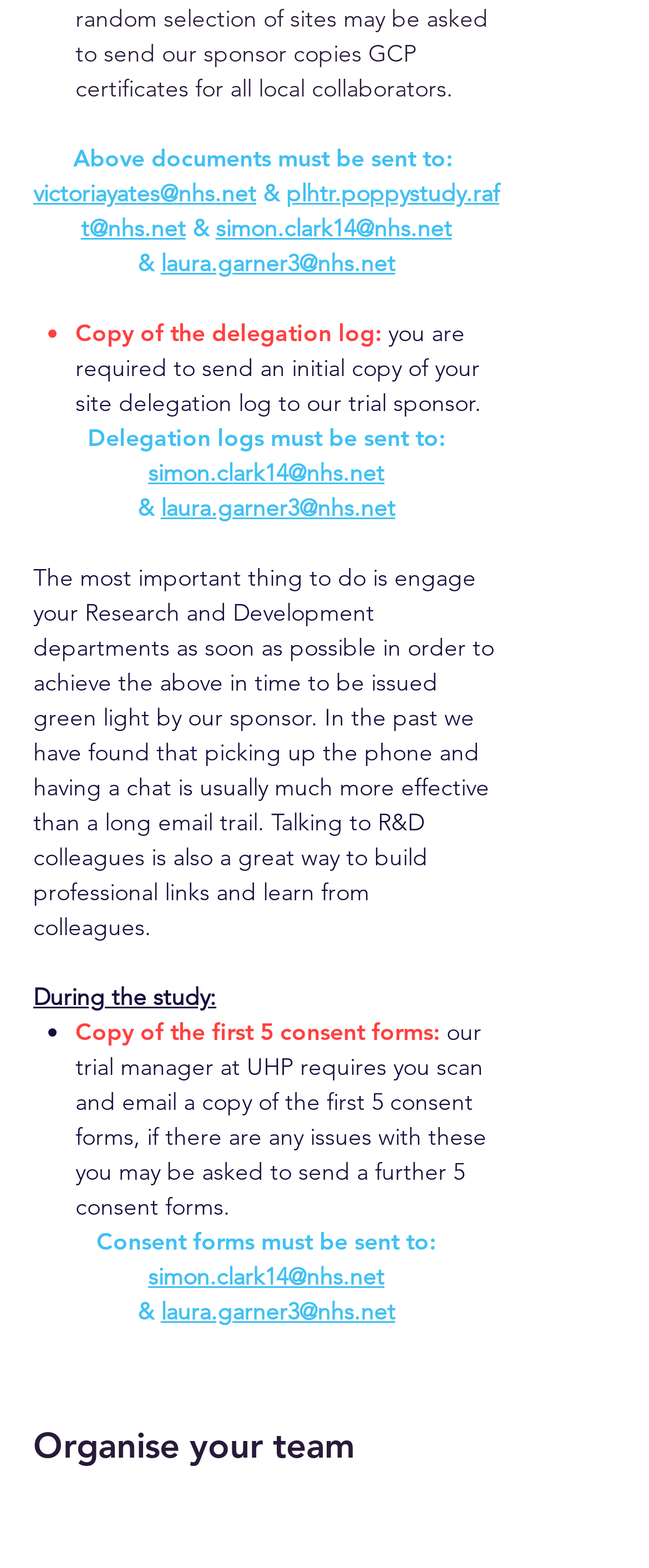Who should be engaged as soon as possible?
Refer to the screenshot and deliver a thorough answer to the question presented.

The webpage advises that 'the most important thing to do is engage your Research and Development departments as soon as possible in order to achieve the above in time to be issued green light by our sponsor'.